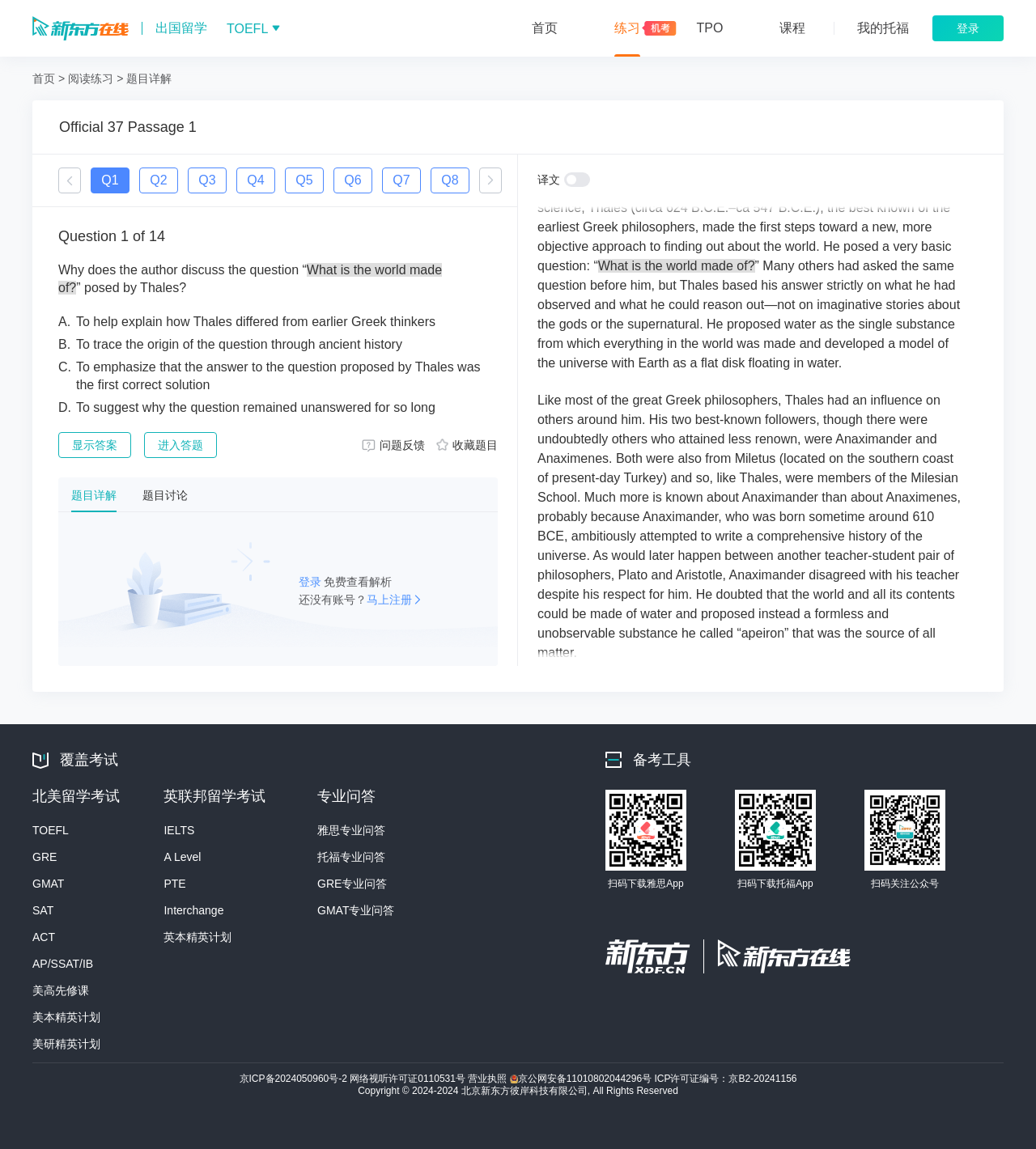What is the topic of the passage?
Using the image provided, answer with just one word or phrase.

Thales and the Milesians